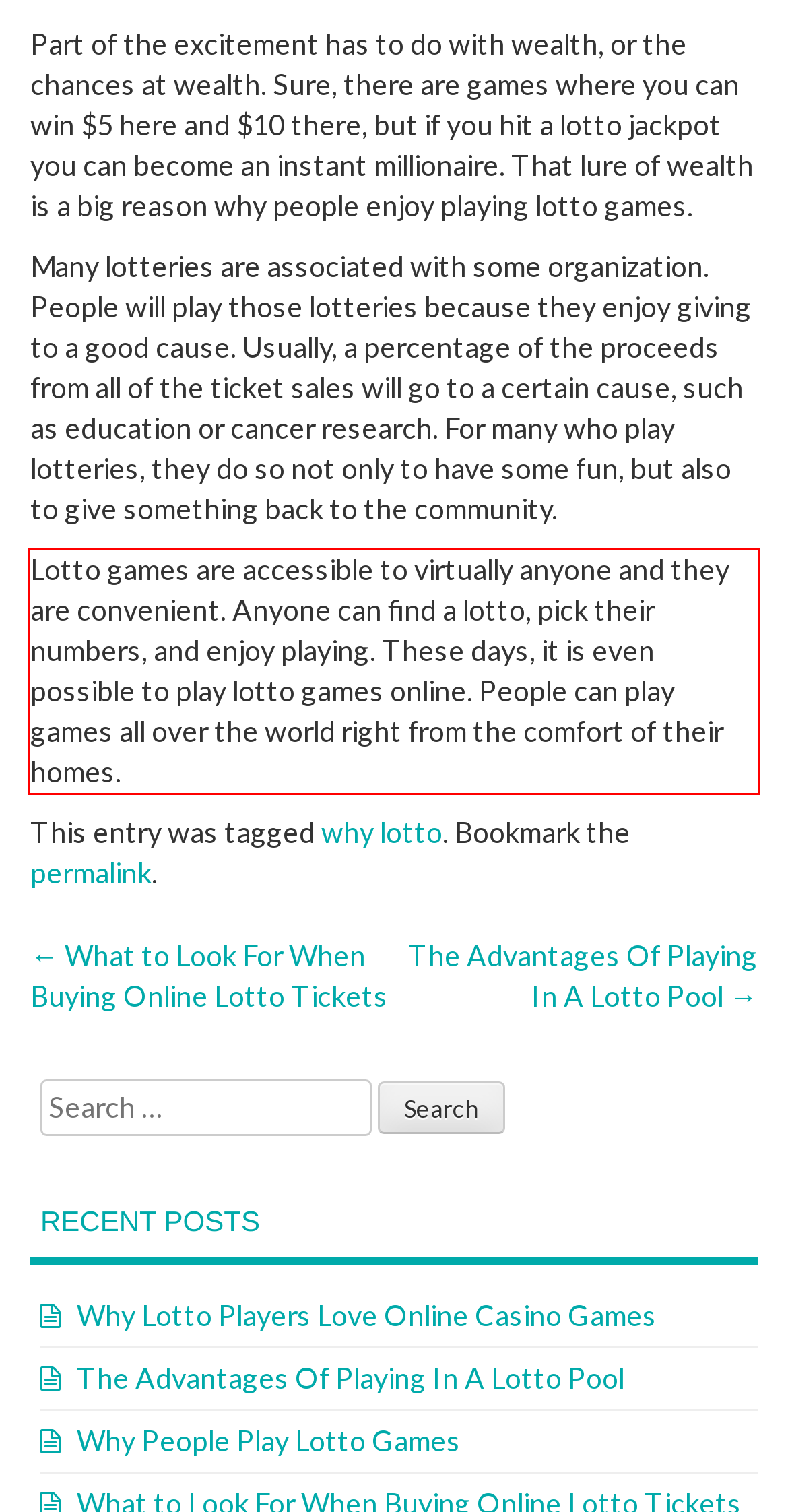You have a screenshot of a webpage with a UI element highlighted by a red bounding box. Use OCR to obtain the text within this highlighted area.

Lotto games are accessible to virtually anyone and they are convenient. Anyone can find a lotto, pick their numbers, and enjoy playing. These days, it is even possible to play lotto games online. People can play games all over the world right from the comfort of their homes.